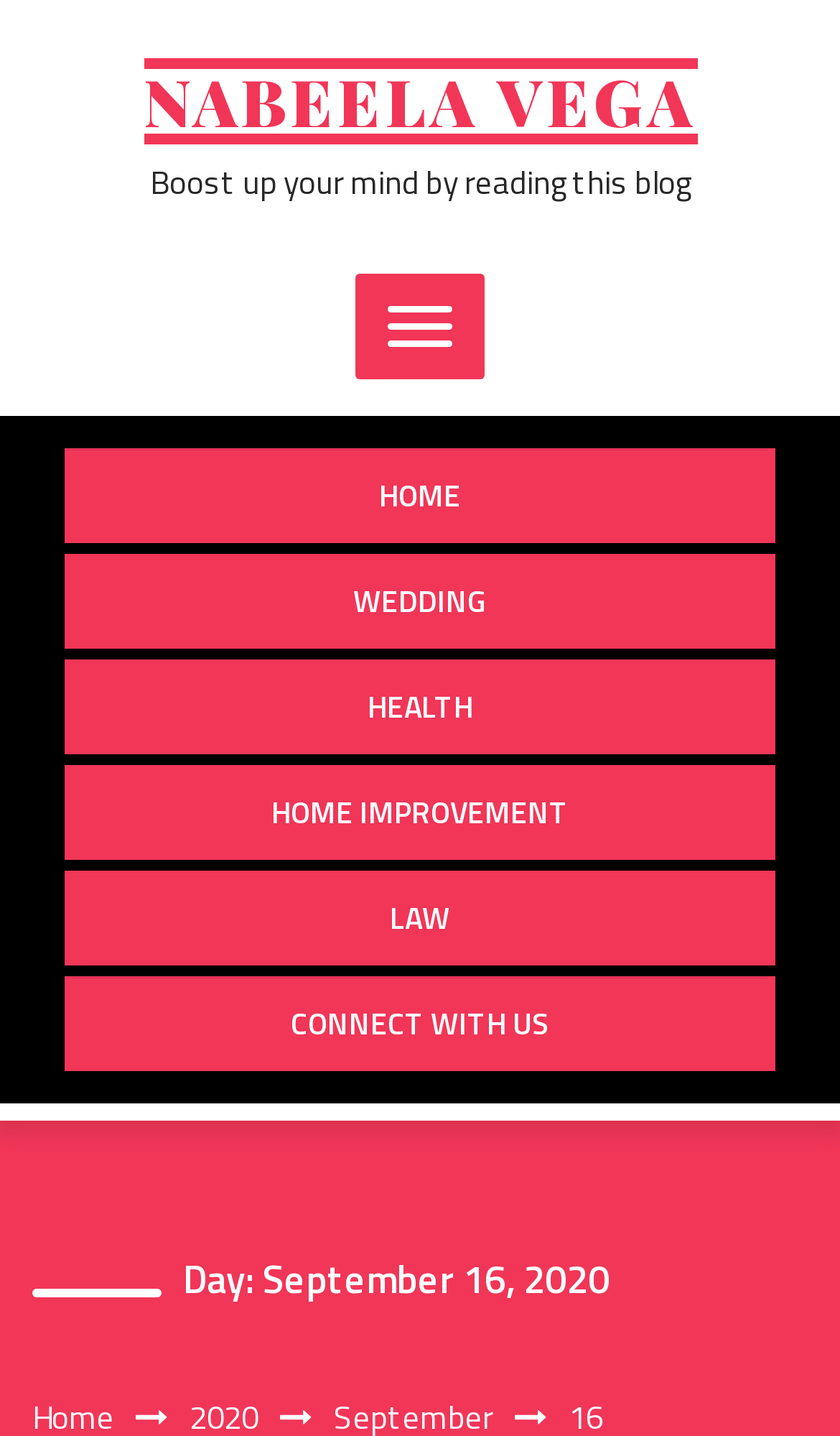Specify the bounding box coordinates of the region I need to click to perform the following instruction: "Click on the NABEELA VEGA link". The coordinates must be four float numbers in the range of 0 to 1, i.e., [left, top, right, bottom].

[0.171, 0.041, 0.829, 0.101]